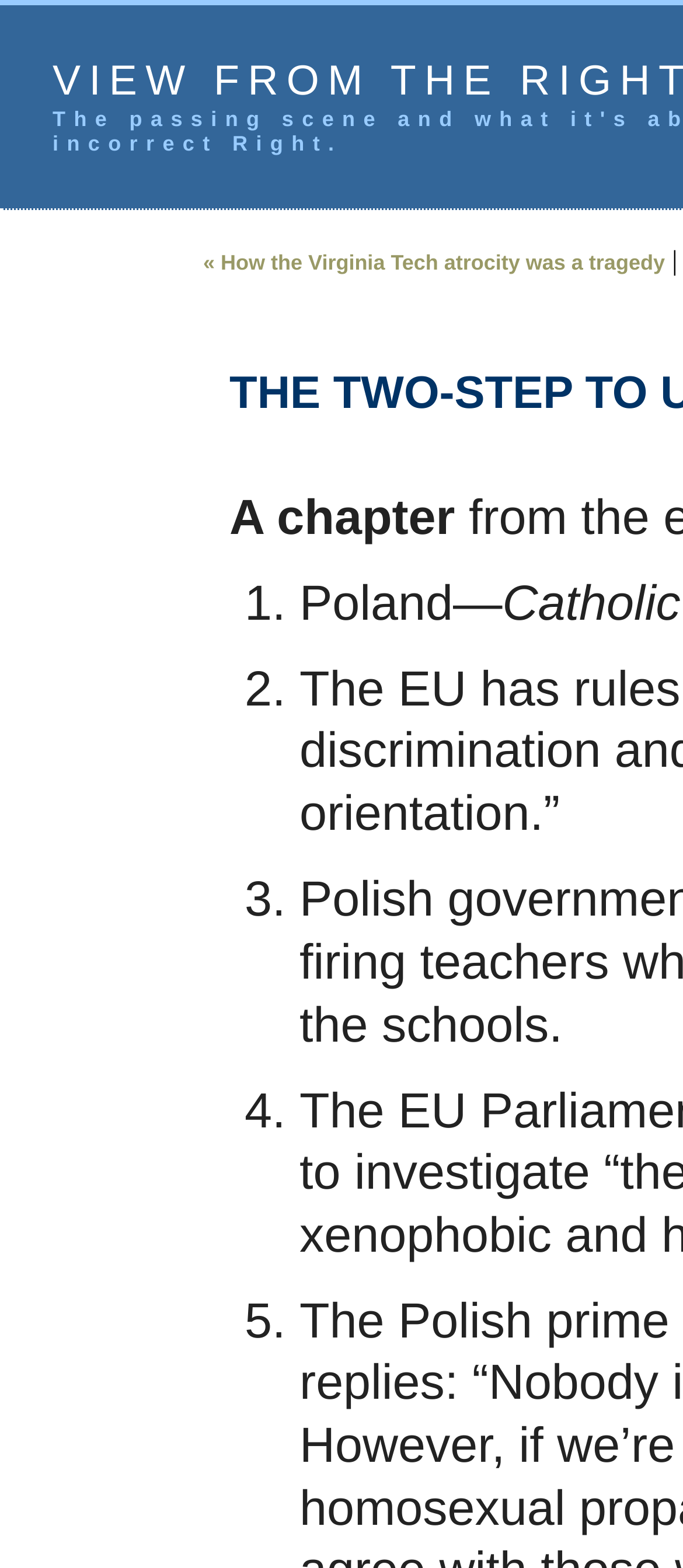What is the second chapter about?
Using the visual information, answer the question in a single word or phrase.

Not specified